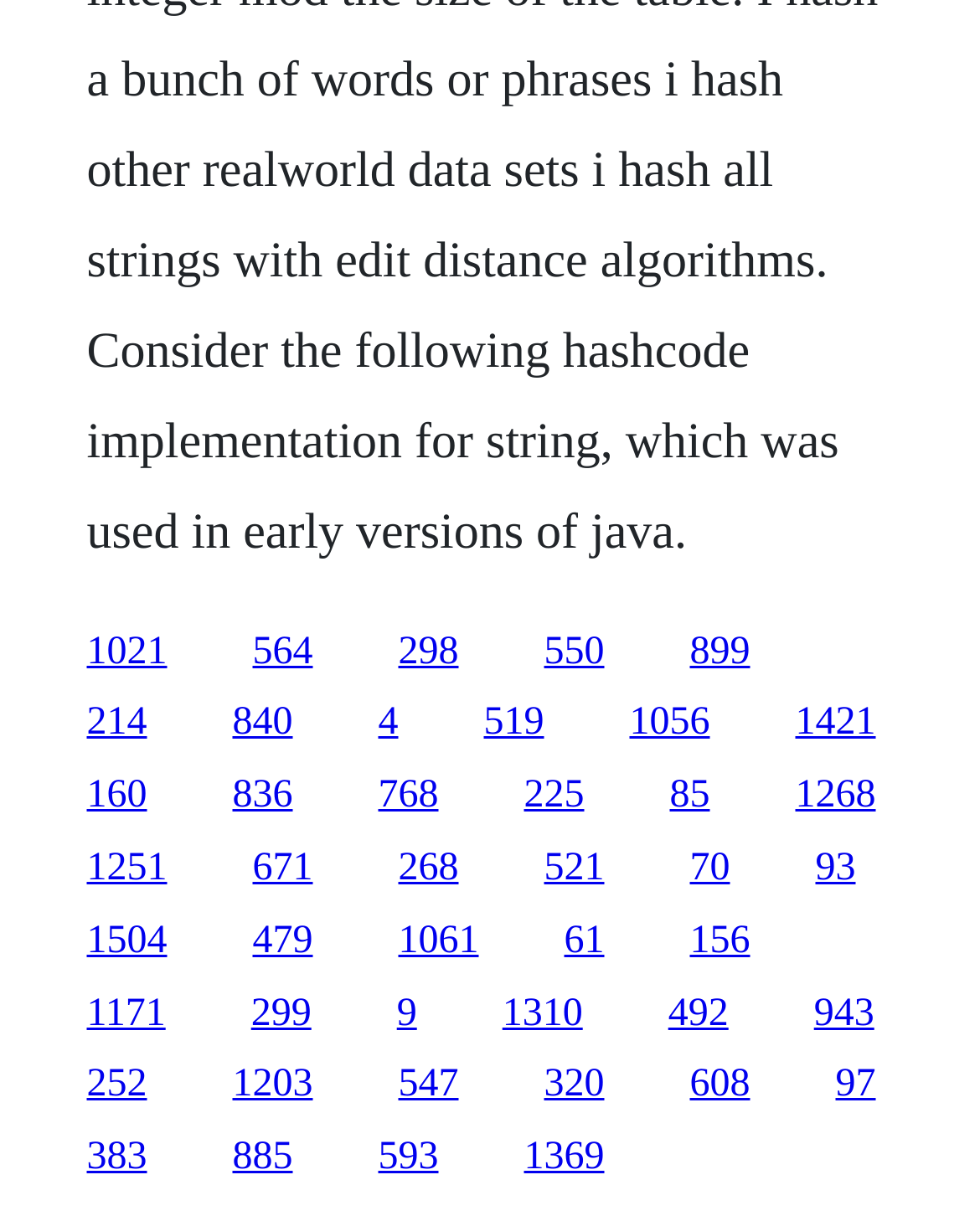Bounding box coordinates should be provided in the format (top-left x, top-left y, bottom-right x, bottom-right y) with all values between 0 and 1. Identify the bounding box for this UI element: Prev

None